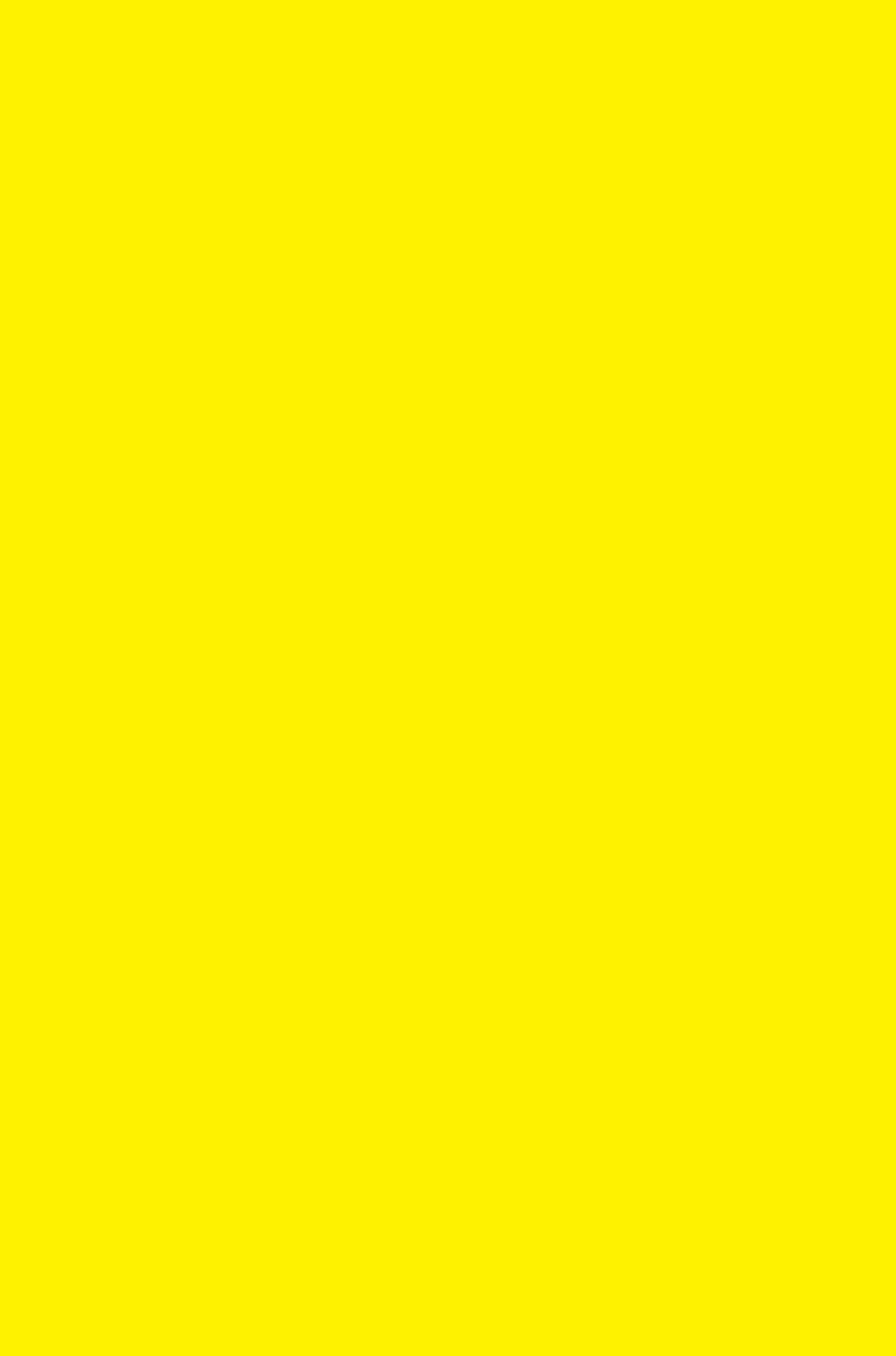Find the bounding box coordinates of the element I should click to carry out the following instruction: "Click on Kia GT4 Stinger".

None